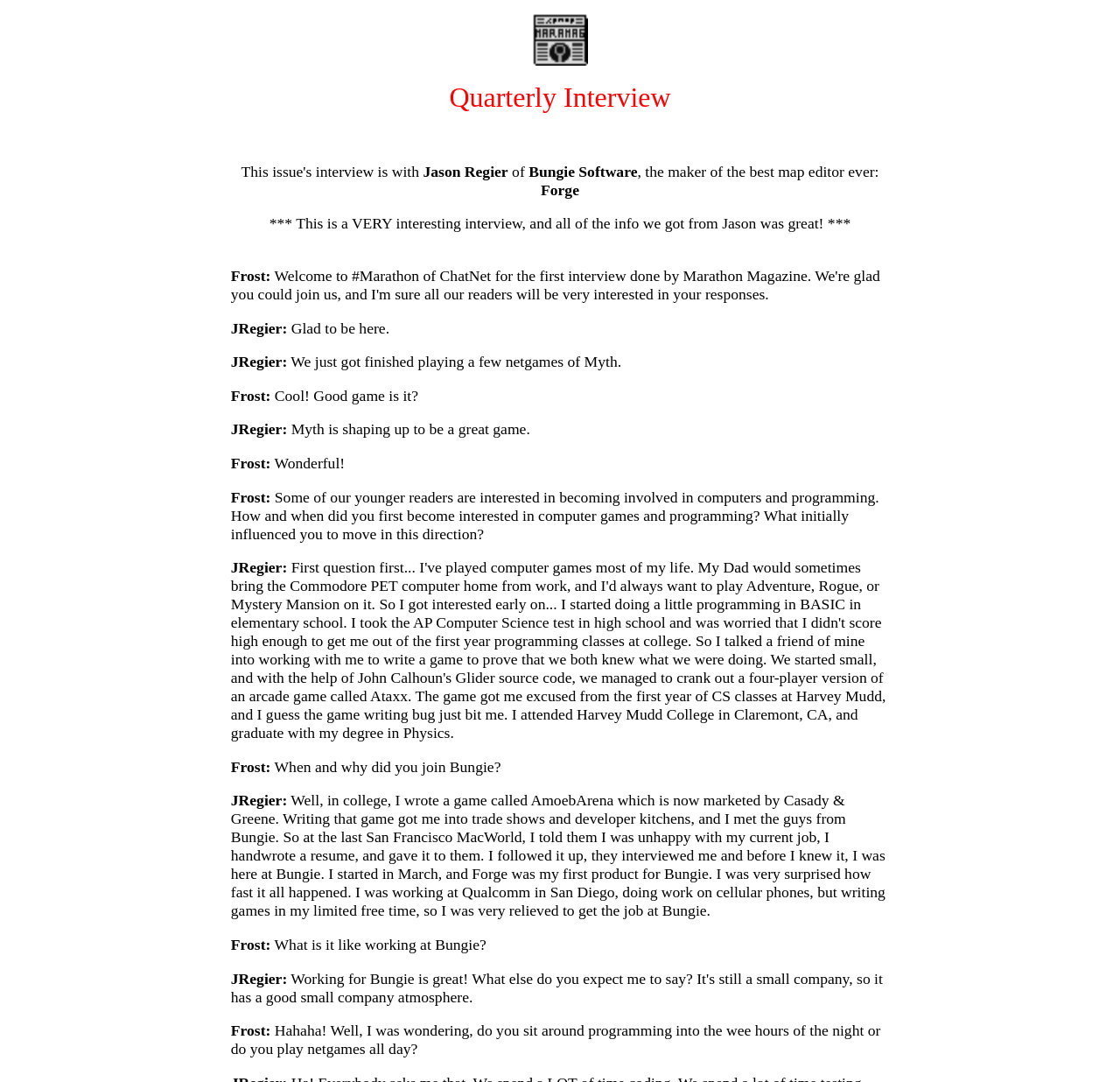What is the topic of the conversation between Frost and Jason Regier?
From the image, provide a succinct answer in one word or a short phrase.

Computer games and programming